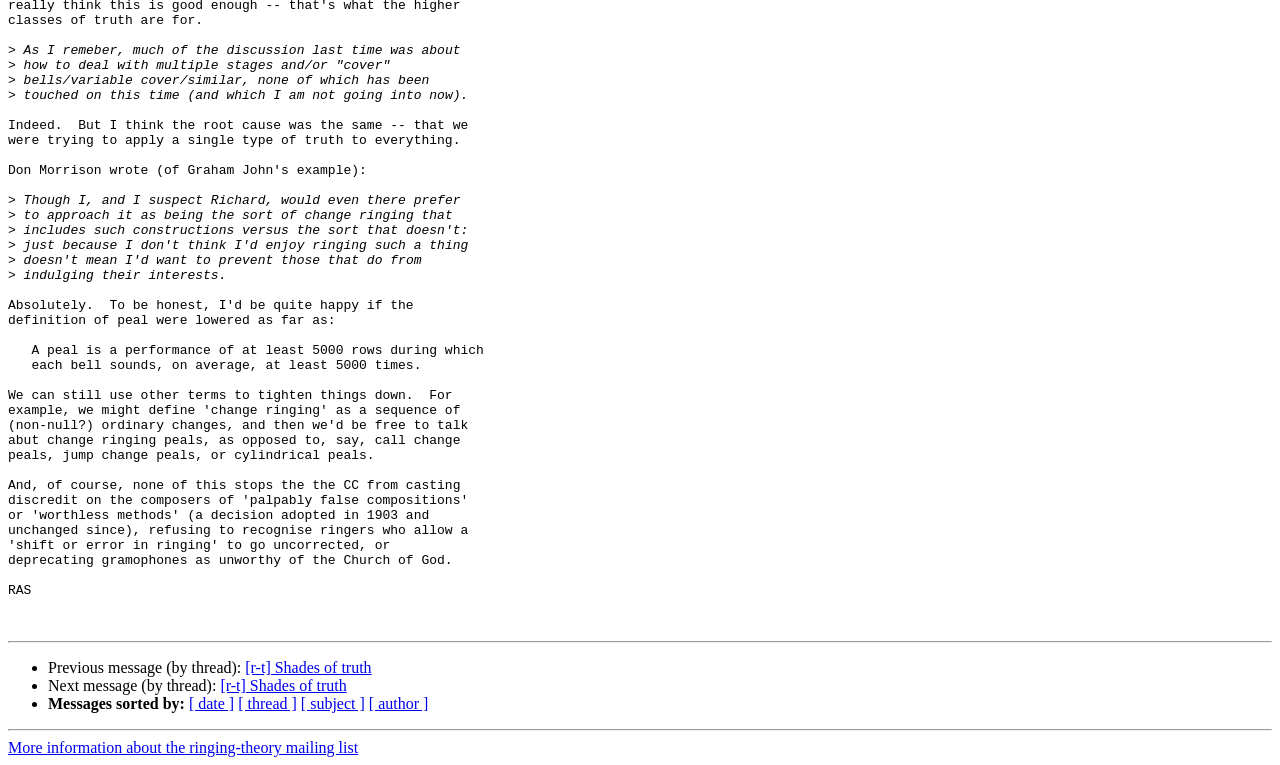What is the orientation of the separator at the top?
Using the details shown in the screenshot, provide a comprehensive answer to the question.

The separator at the top has an orientation of horizontal, as indicated by its bounding box coordinates and the fact that it spans the width of the page.